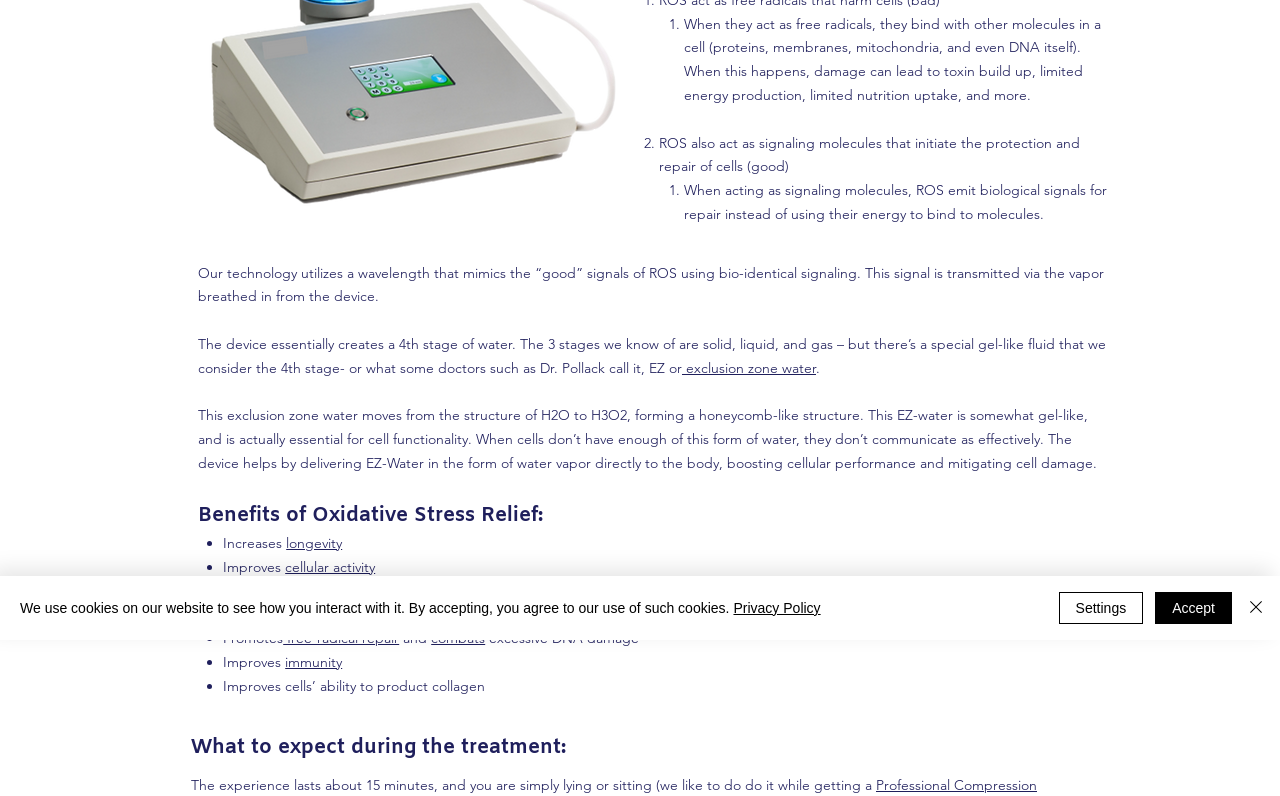Identify the bounding box coordinates for the UI element described by the following text: "exclusion zone water". Provide the coordinates as four float numbers between 0 and 1, in the format [left, top, right, bottom].

[0.533, 0.451, 0.638, 0.473]